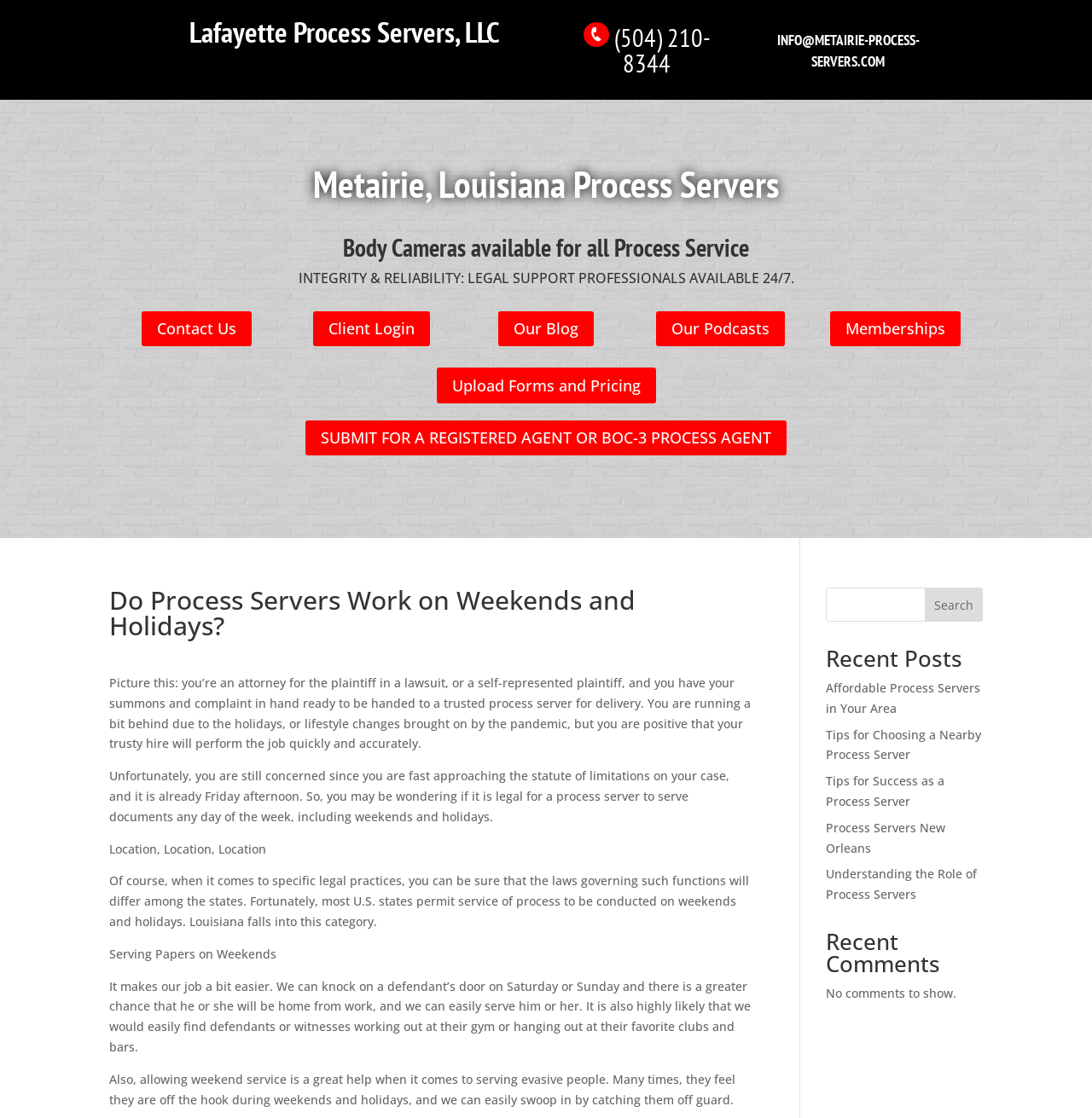Specify the bounding box coordinates of the element's region that should be clicked to achieve the following instruction: "Click the 'Contact Us' link". The bounding box coordinates consist of four float numbers between 0 and 1, in the format [left, top, right, bottom].

[0.13, 0.278, 0.23, 0.31]